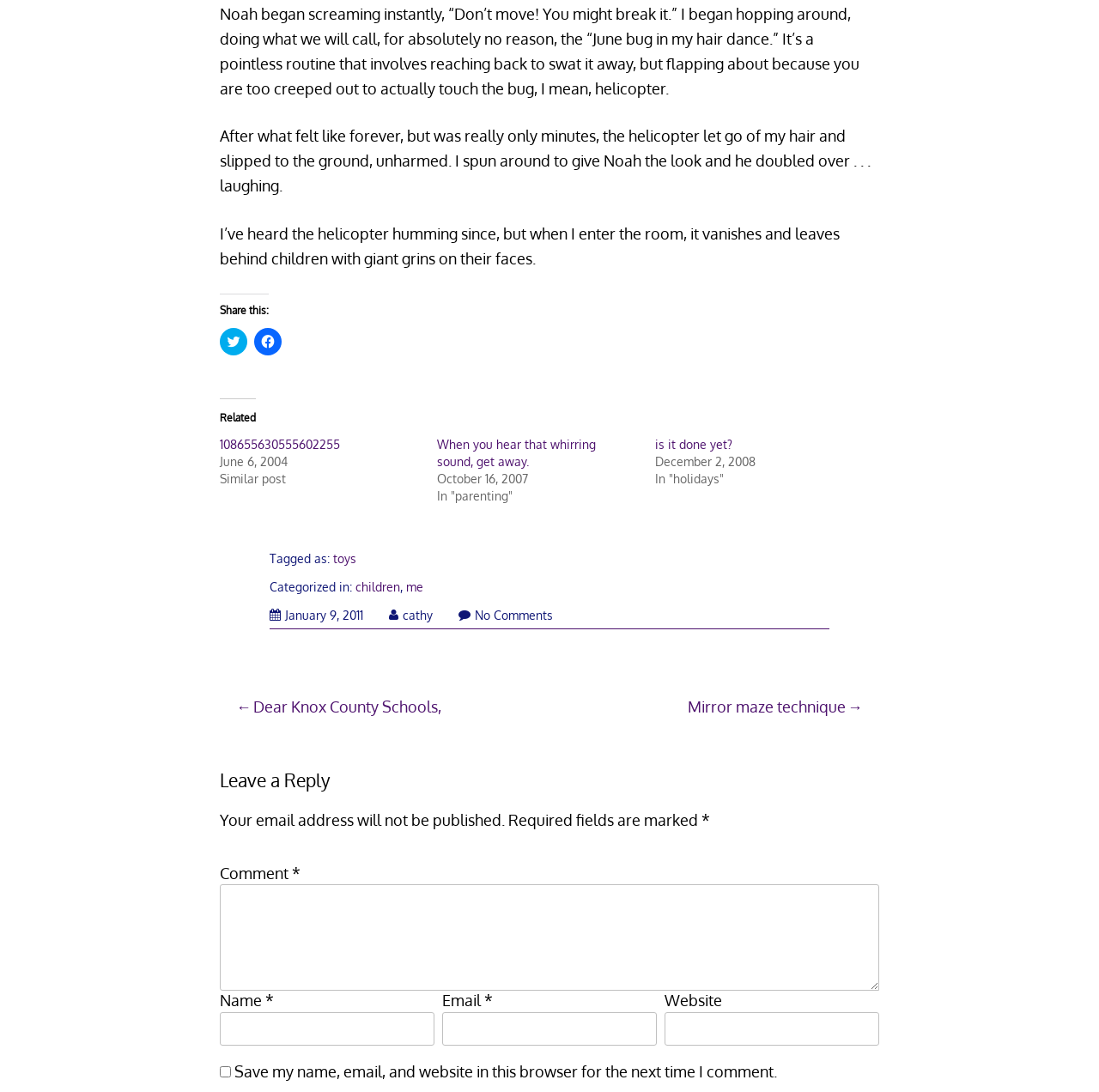Locate the UI element described by parent_node: Email * aria-describedby="email-notes" name="email" in the provided webpage screenshot. Return the bounding box coordinates in the format (top-left x, top-left y, bottom-right x, bottom-right y), ensuring all values are between 0 and 1.

[0.402, 0.927, 0.598, 0.957]